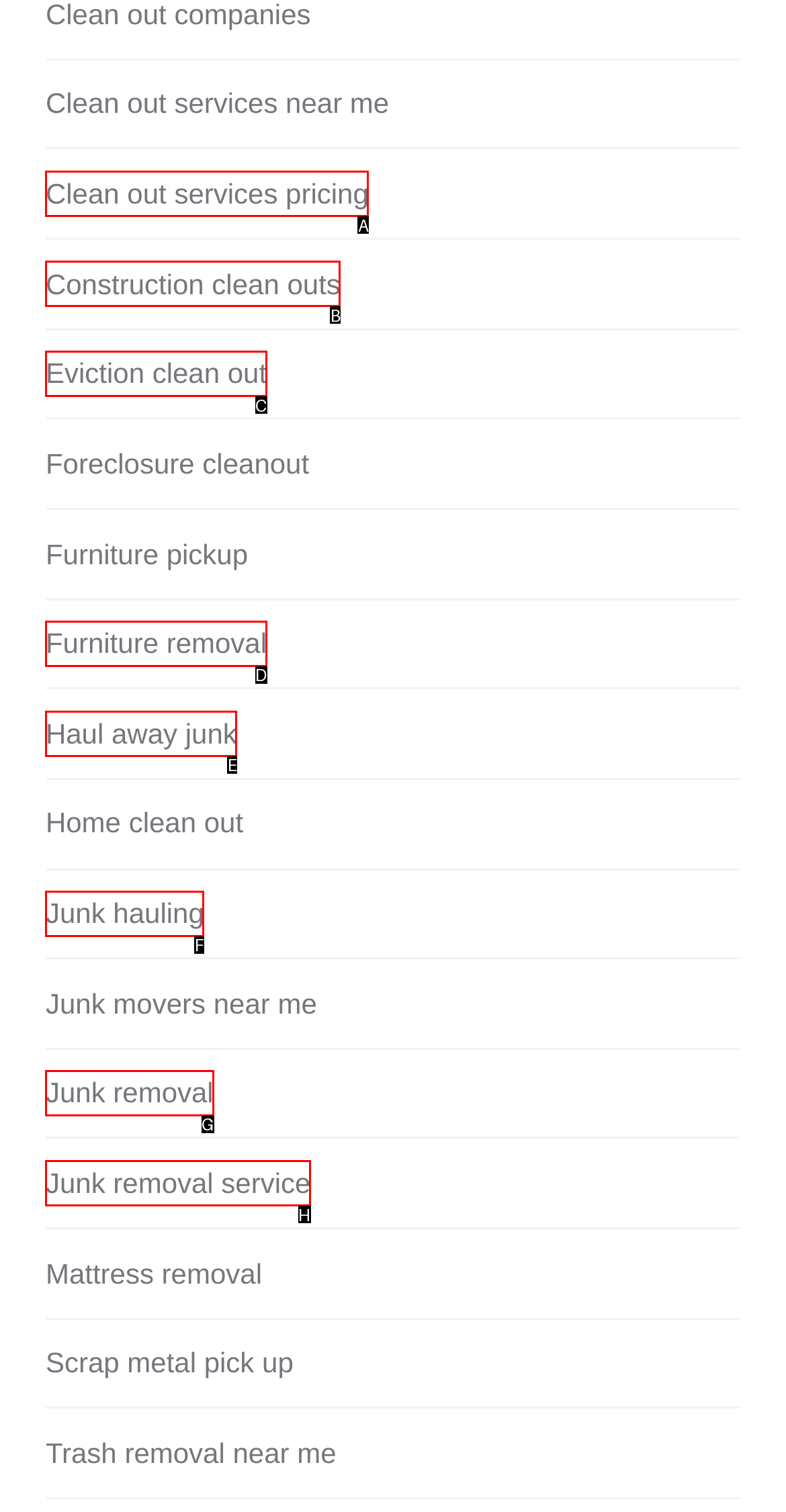Determine which UI element you should click to perform the task: Find junk removal services
Provide the letter of the correct option from the given choices directly.

G